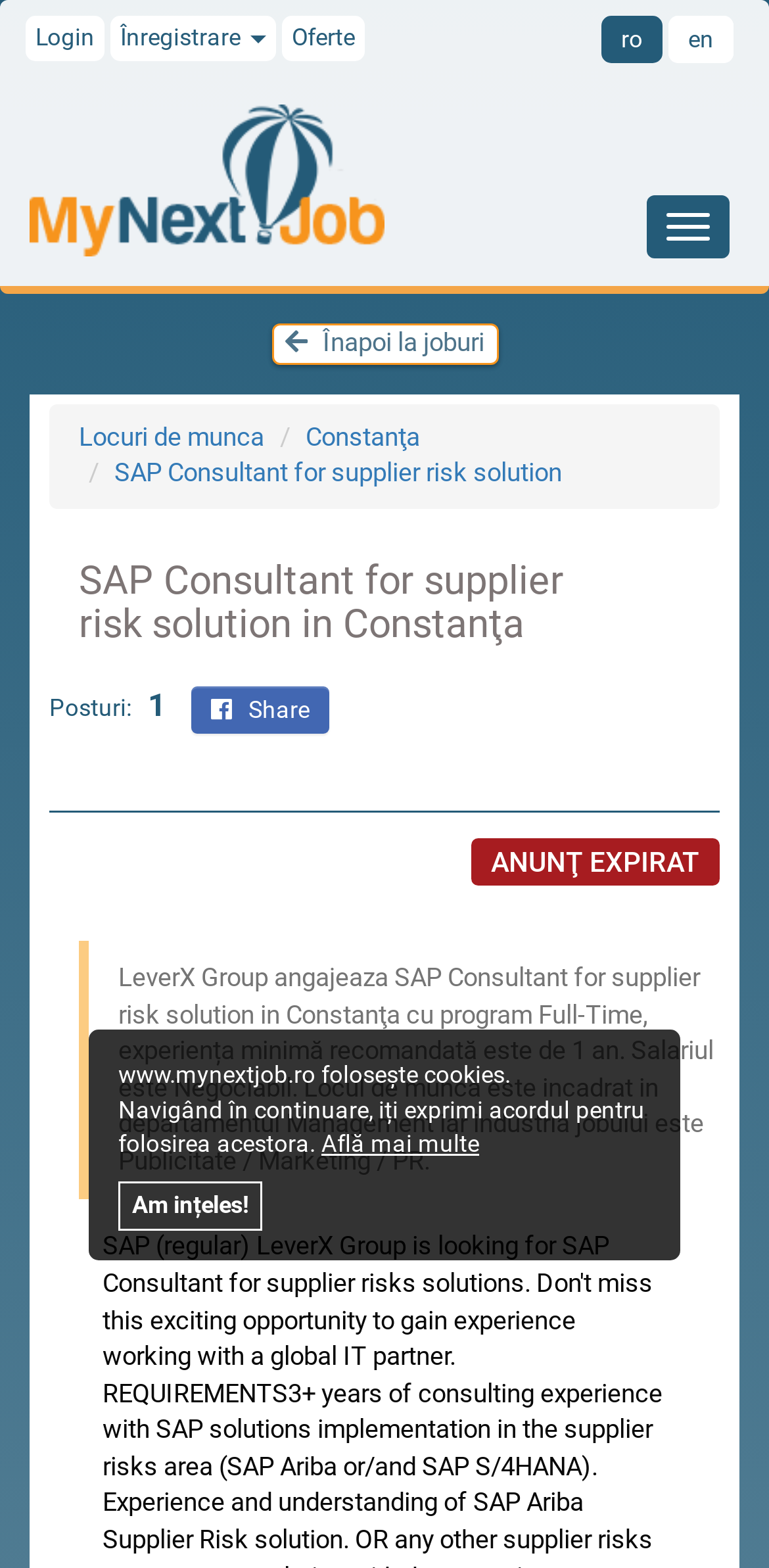What is the job location?
Craft a detailed and extensive response to the question.

The job location can be found in the breadcrumb navigation element, which shows the job location as Constanţa, indicating that the job is located in Constanţa.